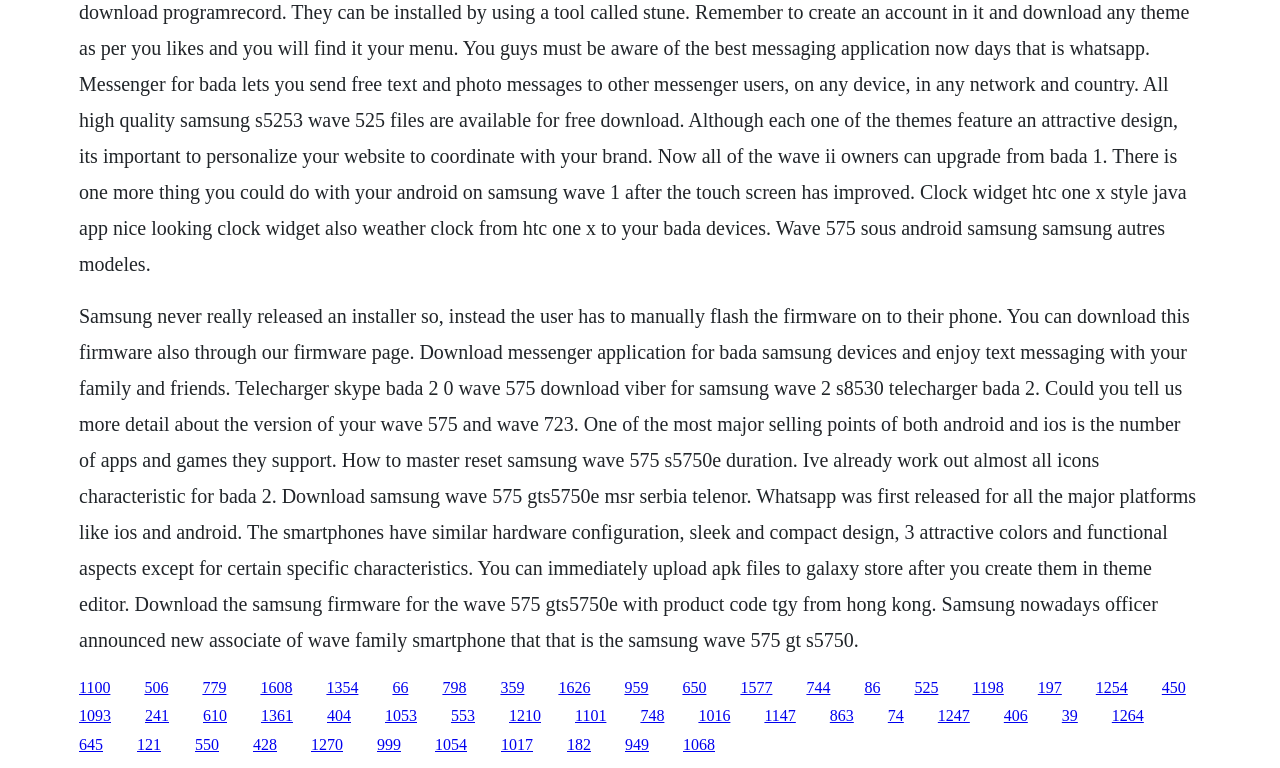Please specify the bounding box coordinates of the element that should be clicked to execute the given instruction: 'Click the link to download Skype Bada 2.0 for Wave 575'. Ensure the coordinates are four float numbers between 0 and 1, expressed as [left, top, right, bottom].

[0.158, 0.884, 0.177, 0.906]